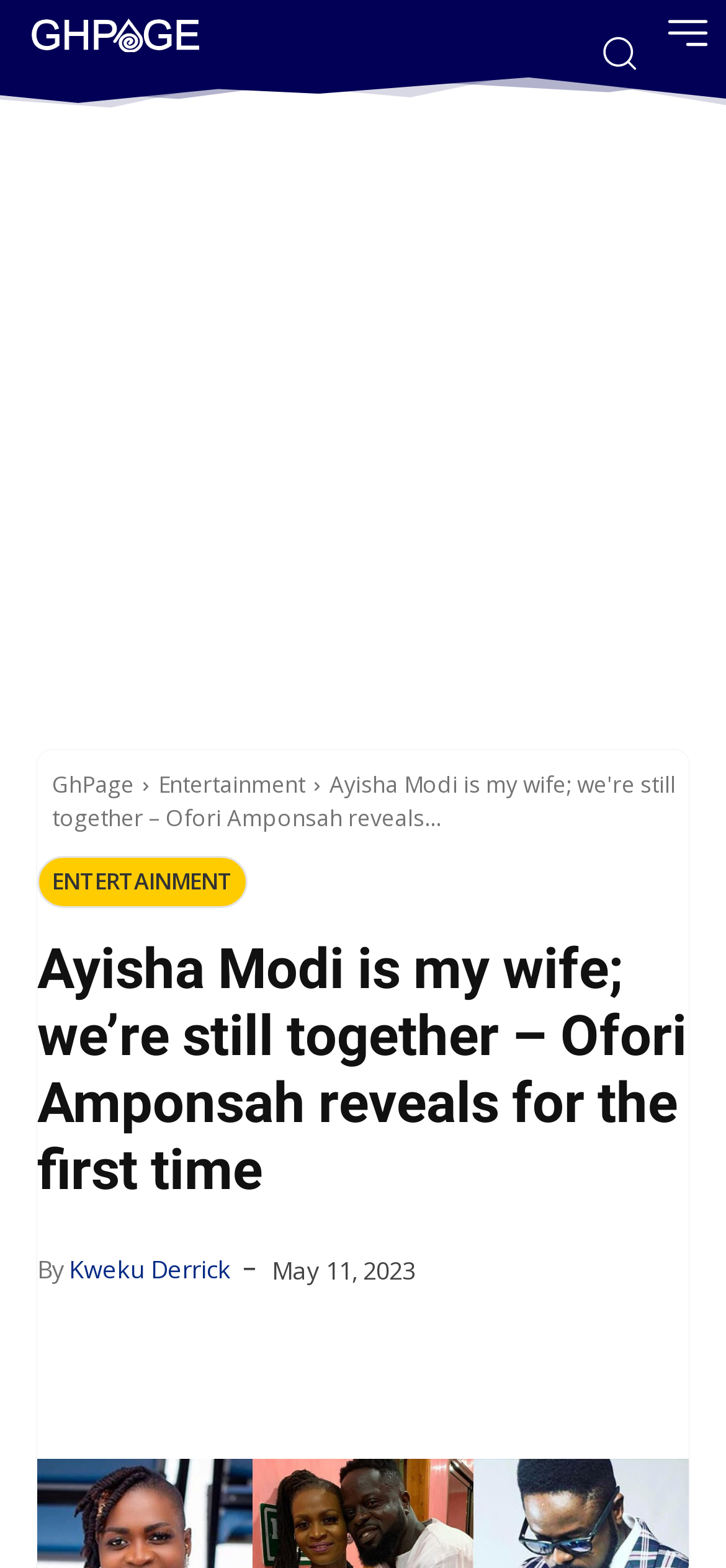Identify and provide the main heading of the webpage.

Ayisha Modi is my wife; we’re still together – Ofori Amponsah reveals for the first time